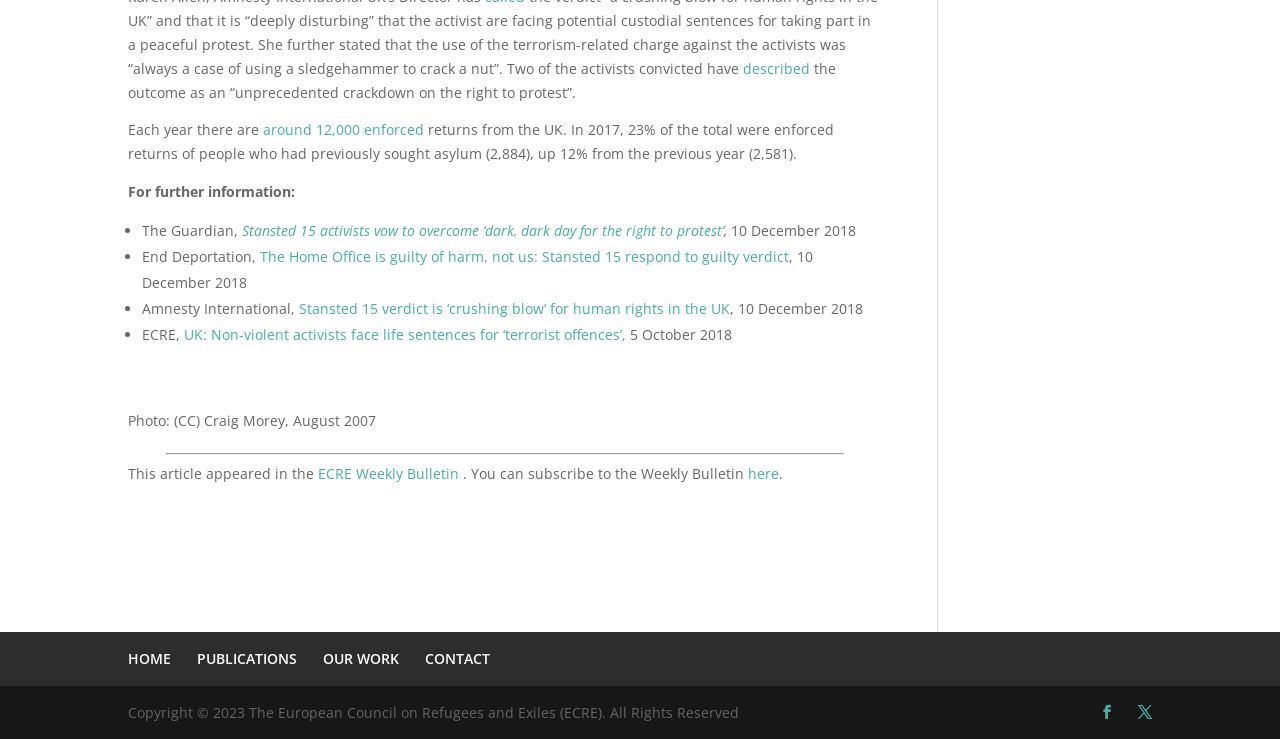Kindly determine the bounding box coordinates for the area that needs to be clicked to execute this instruction: "Visit 'ECRE Weekly Bulletin'".

[0.248, 0.628, 0.362, 0.654]